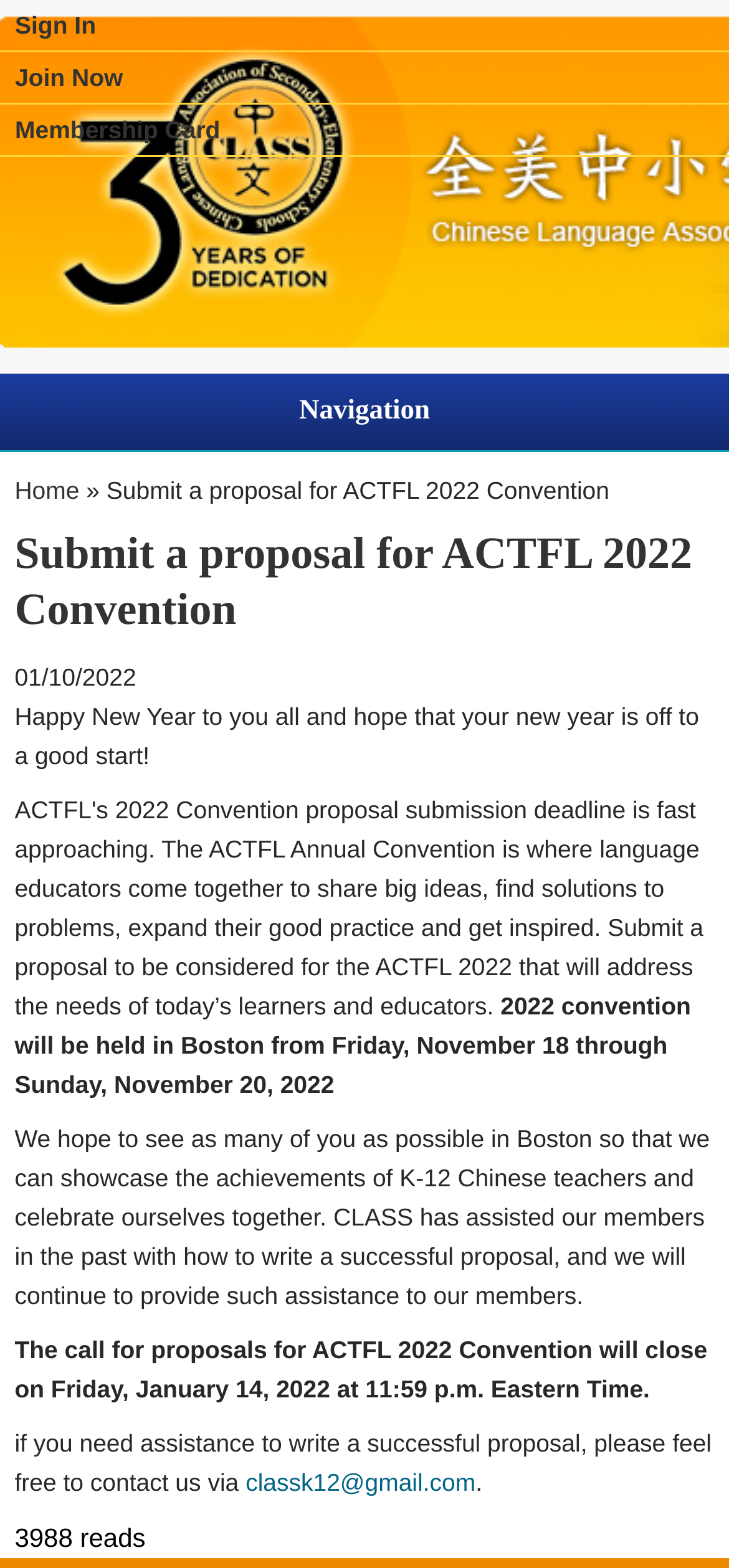Provide the bounding box coordinates, formatted as (top-left x, top-left y, bottom-right x, bottom-right y), with all values being floating point numbers between 0 and 1. Identify the bounding box of the UI element that matches the description: Sign In

[0.021, 0.007, 0.132, 0.025]